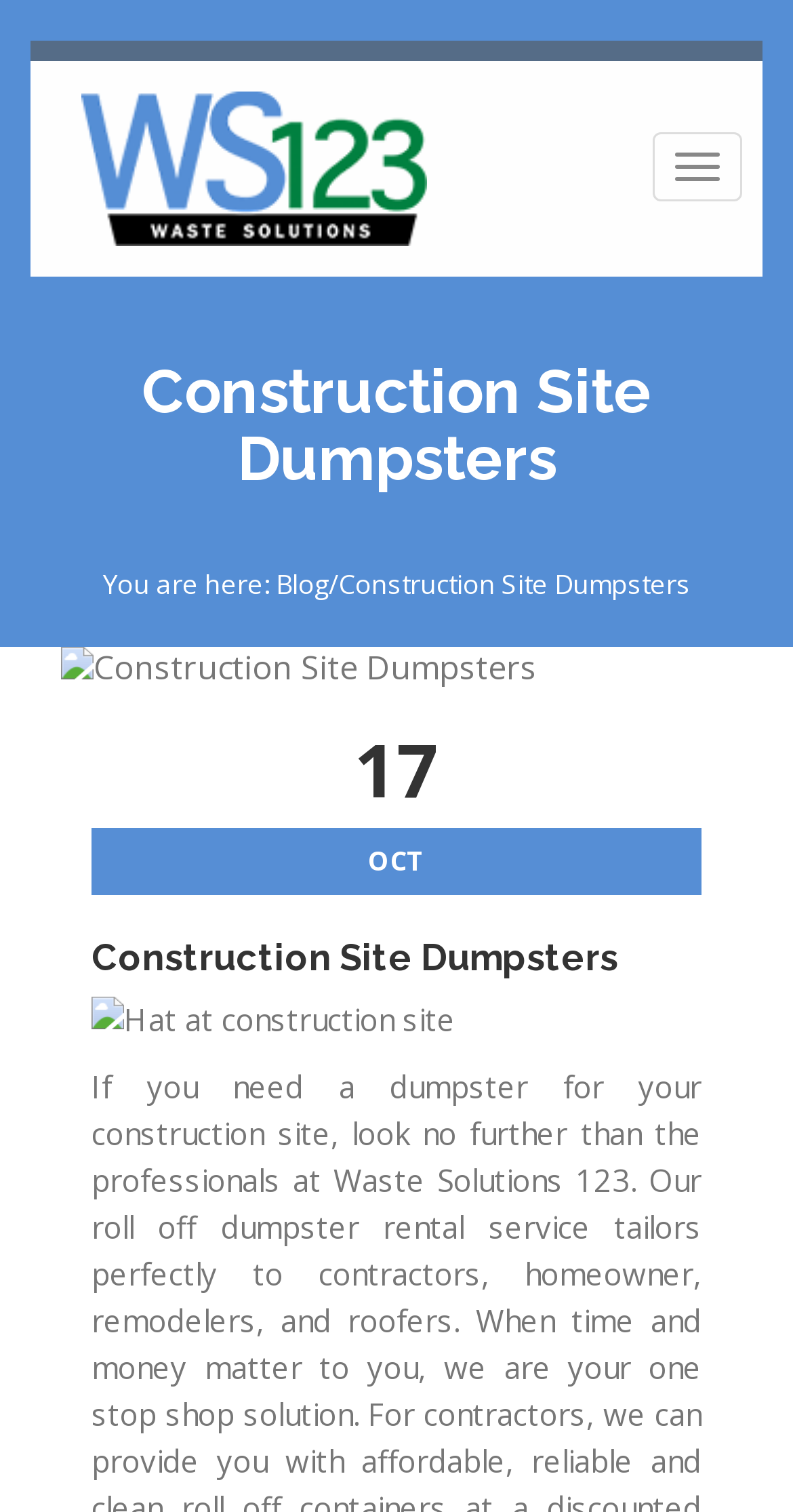Based on the element description: "Toggle navigation", identify the UI element and provide its bounding box coordinates. Use four float numbers between 0 and 1, [left, top, right, bottom].

[0.823, 0.087, 0.936, 0.133]